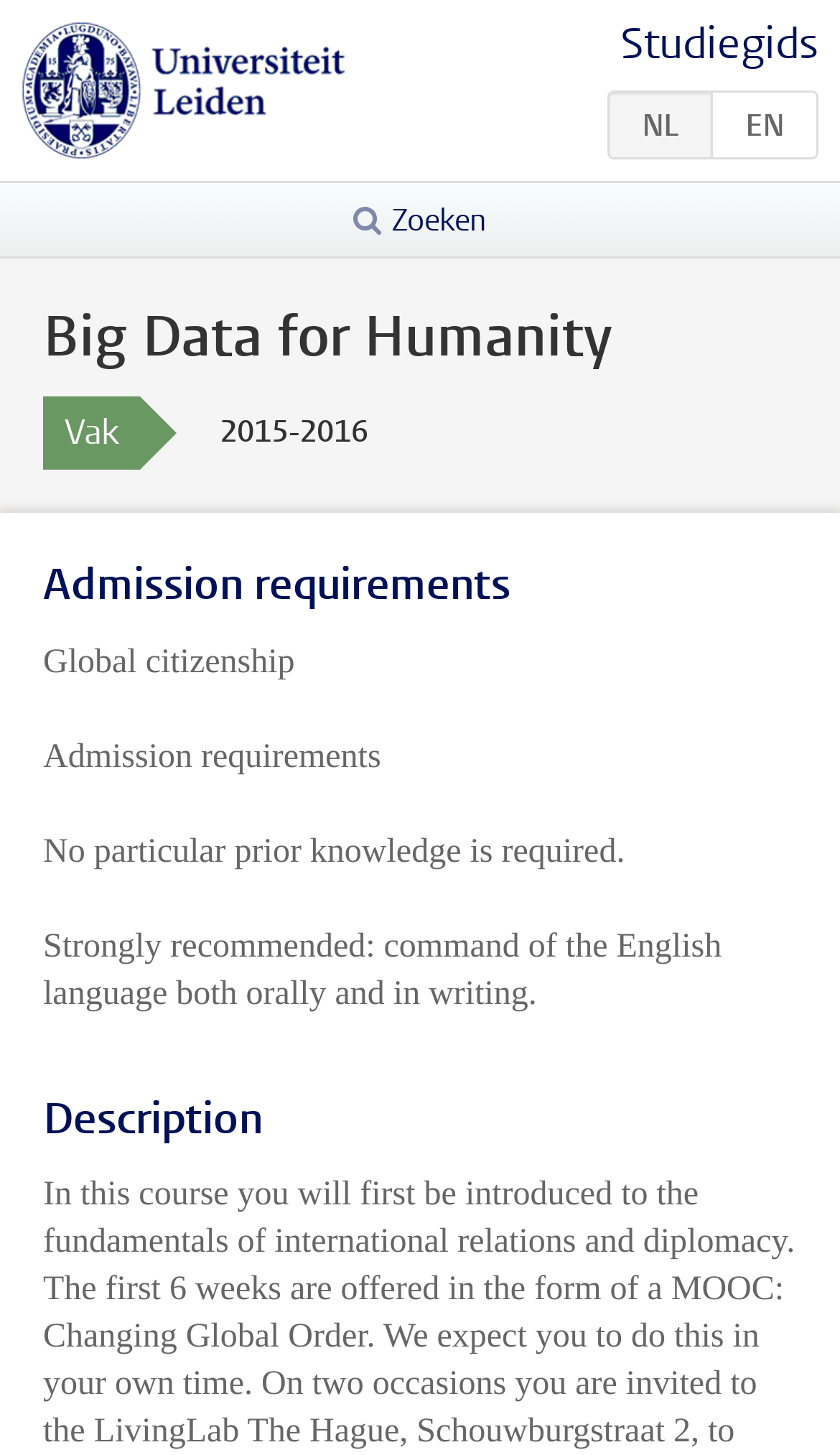Provide the bounding box coordinates of the HTML element described by the text: "en". The coordinates should be in the format [left, top, right, bottom] with values between 0 and 1.

[0.846, 0.062, 0.974, 0.11]